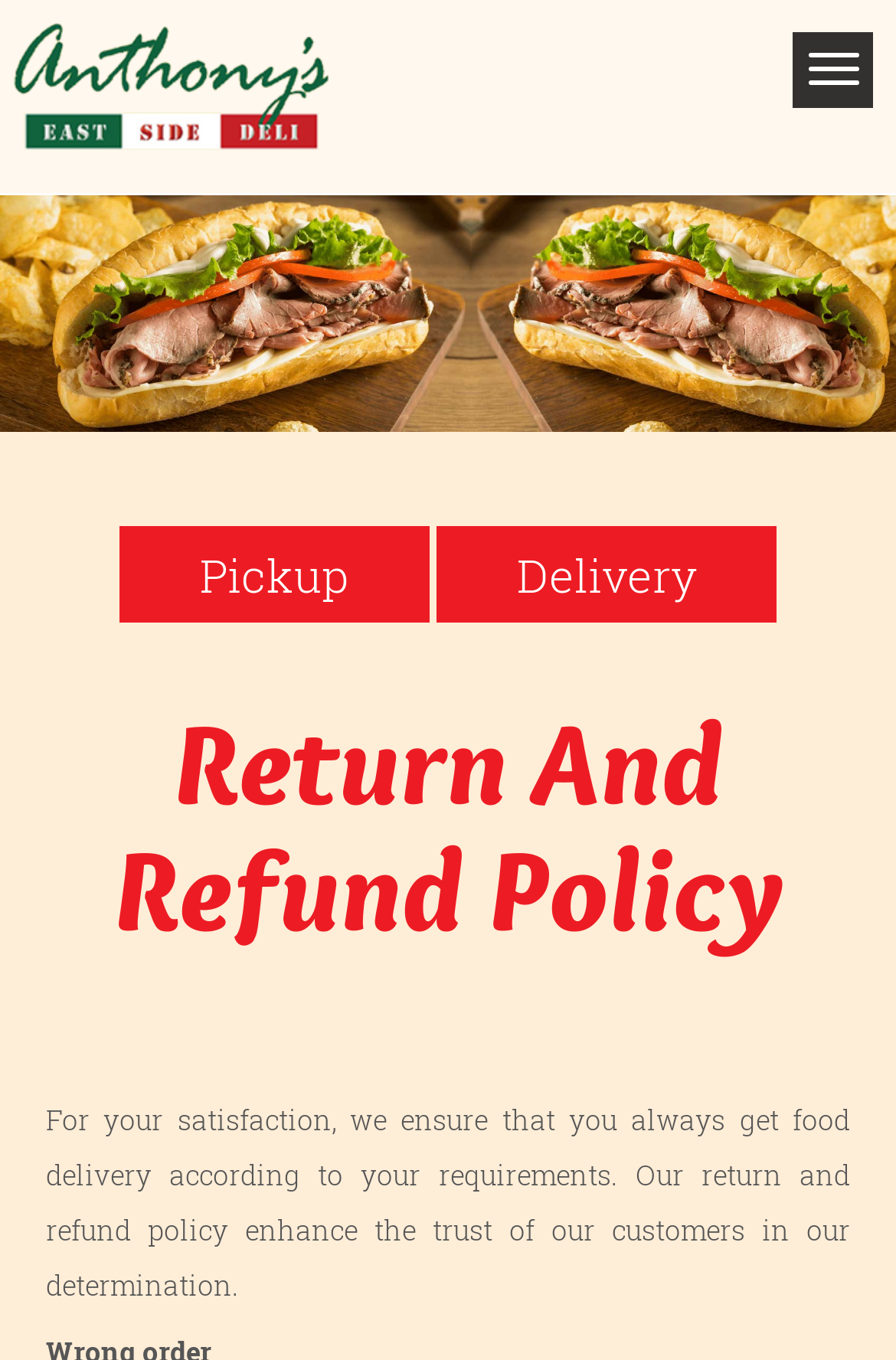What is the tone of the return and refund policy?
Please provide a single word or phrase as your answer based on the image.

Customer-centric